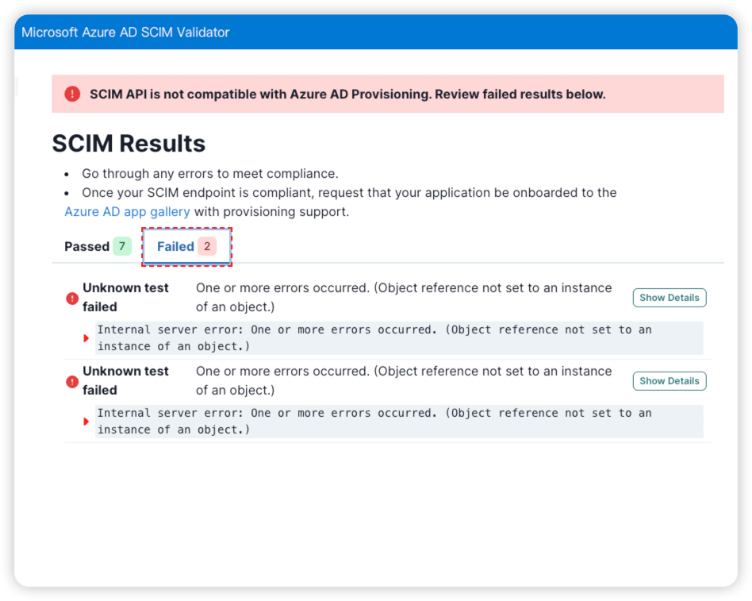What is the reason for the failed tests?
Please use the image to provide a one-word or short phrase answer.

Unknown test failed